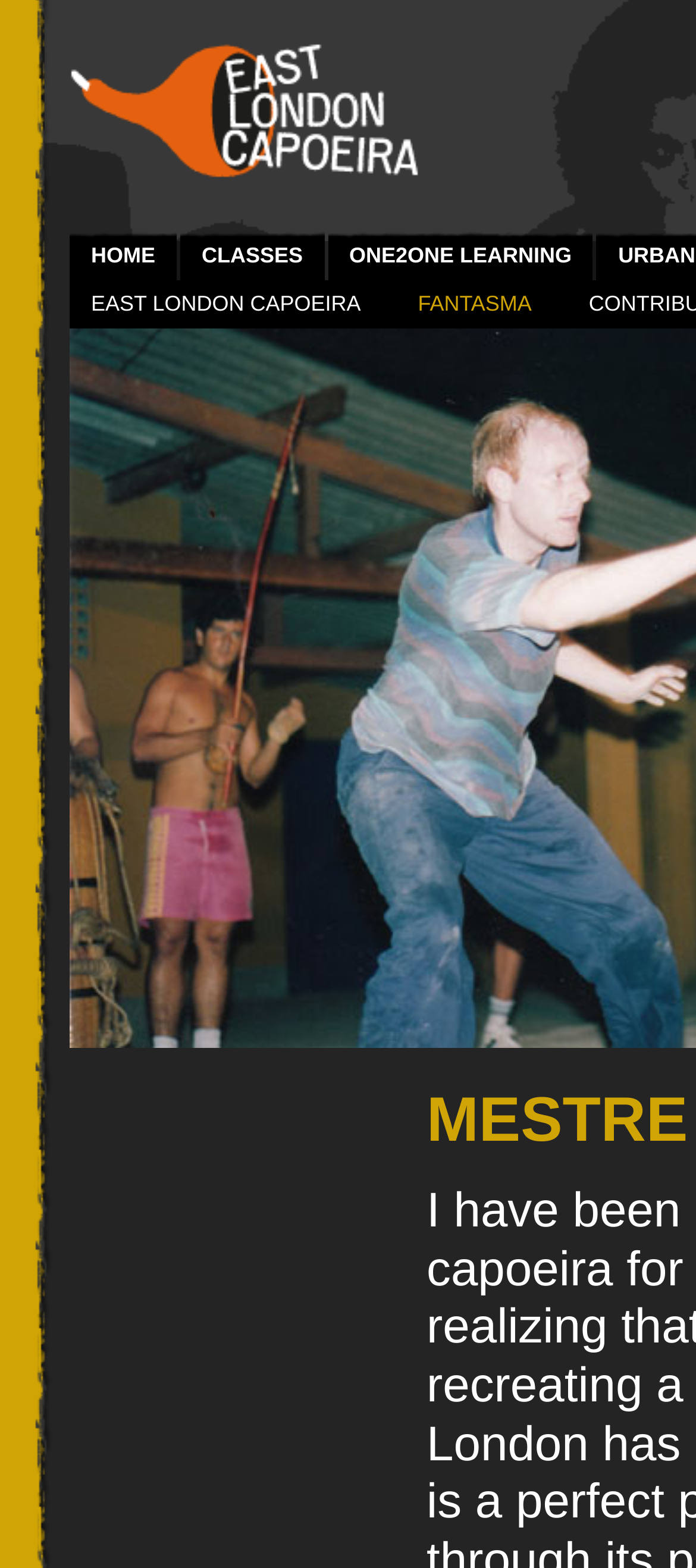What is the name of the Capoeira group?
Can you provide a detailed and comprehensive answer to the question?

I found the answer by looking at the heading element 'East London Capoeira' which is a prominent element on the webpage, and it is also a link. This suggests that it is the name of the Capoeira group or organization.